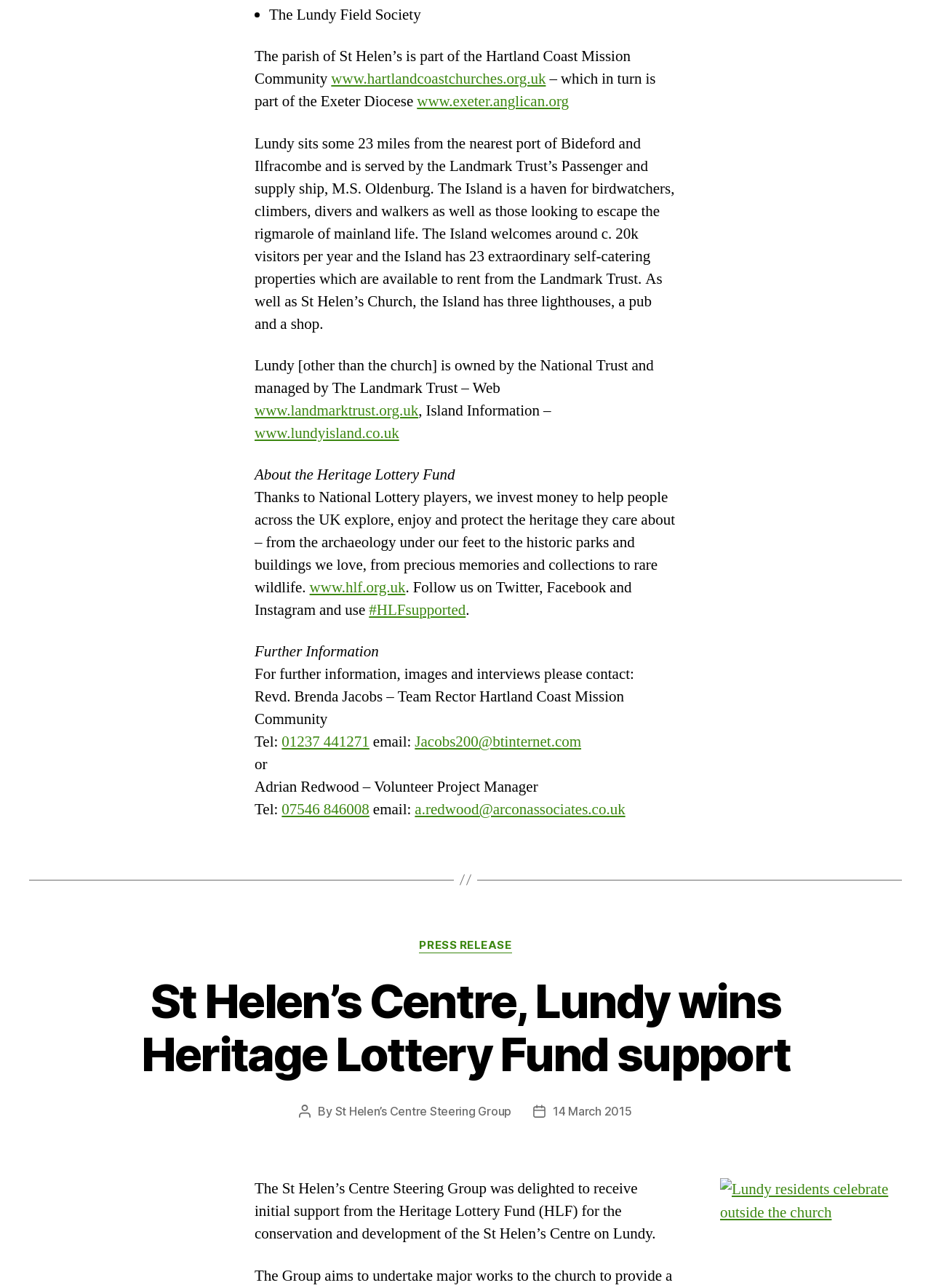Provide the bounding box for the UI element matching this description: "14 March 2015".

[0.594, 0.857, 0.679, 0.869]